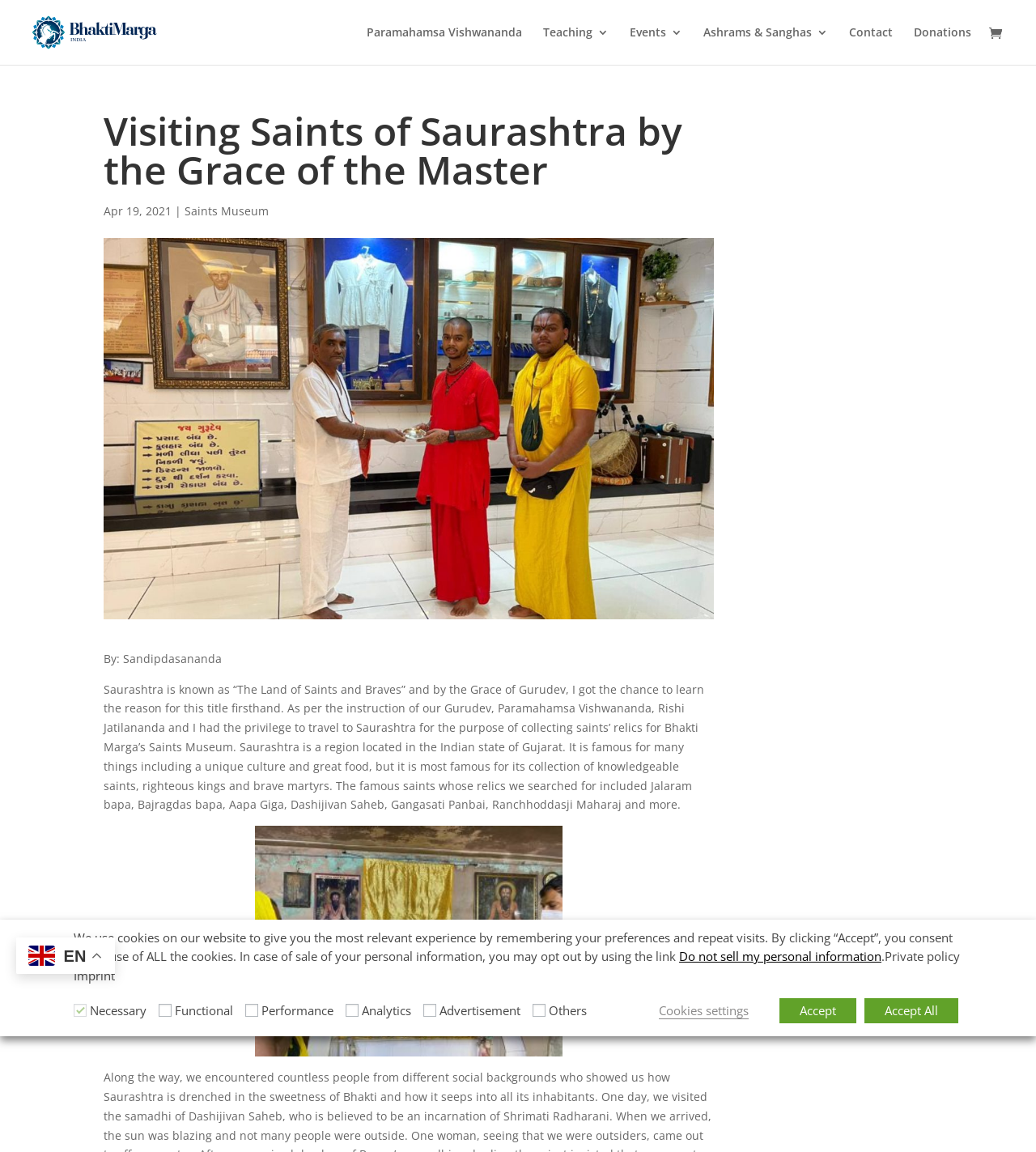How many links are there in the top navigation bar? Analyze the screenshot and reply with just one word or a short phrase.

6